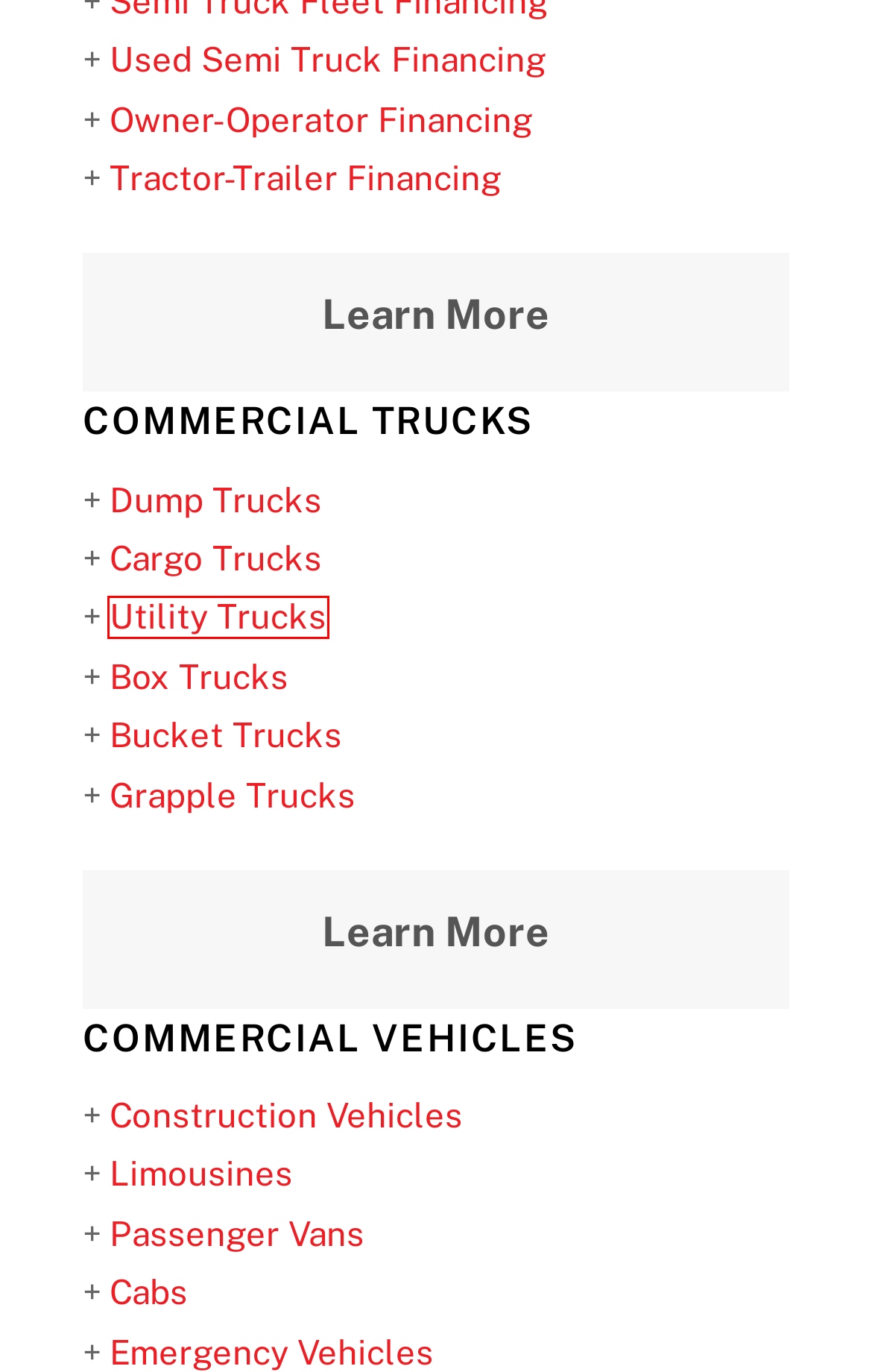You have received a screenshot of a webpage with a red bounding box indicating a UI element. Please determine the most fitting webpage description that matches the new webpage after clicking on the indicated element. The choices are:
A. Construction Vehicle Financing – SHARP FINANCIAL SERVICES
B. Cab Financing – SHARP FINANCIAL SERVICES
C. Bucket Truck Financing – SHARP FINANCIAL SERVICES
D. Owner Operator Financing – SHARP FINANCIAL SERVICES
E. Tractor Trailer Financing – SHARP FINANCIAL SERVICES
F. Box Truck Financing – SHARP FINANCIAL SERVICES
G. Emergency Vehicle Financing – SHARP FINANCIAL SERVICES
H. Utility Truck Financing – SHARP FINANCIAL SERVICES

H